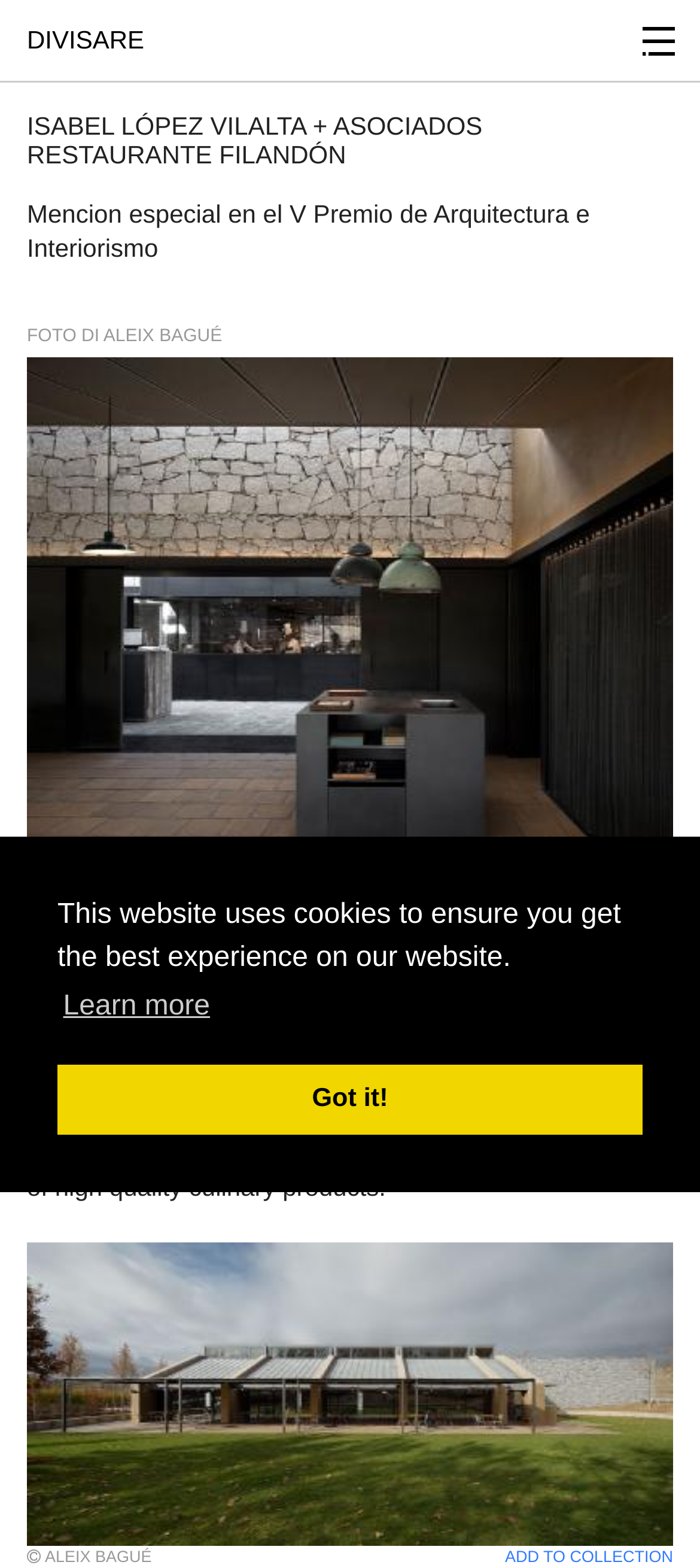Locate the bounding box coordinates of the clickable area to execute the instruction: "Submit your Work". Provide the coordinates as four float numbers between 0 and 1, represented as [left, top, right, bottom].

[0.0, 0.478, 1.0, 0.529]